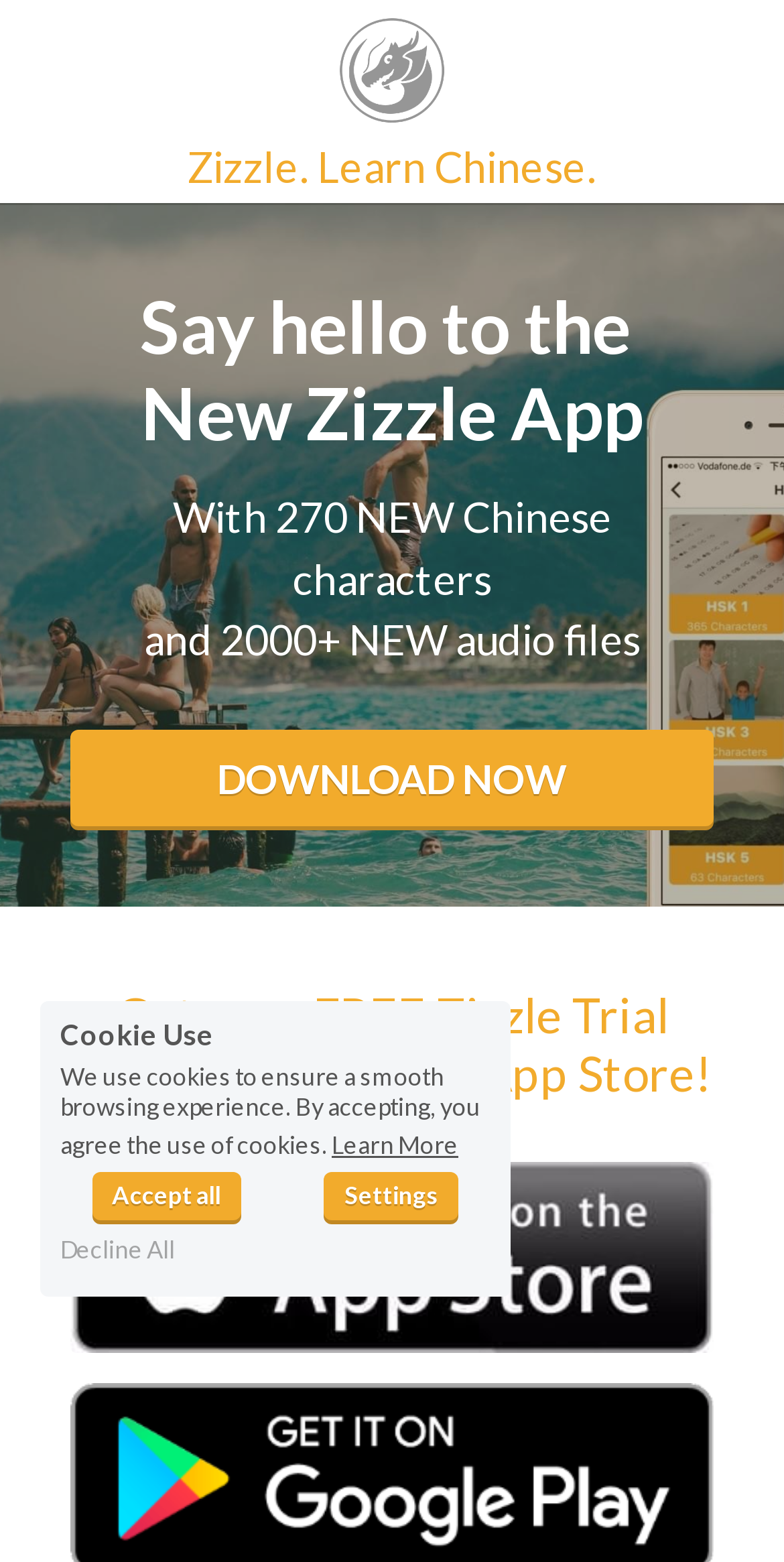Generate a comprehensive description of the contents of the webpage.

The webpage is about Zizzle, an app for learning Chinese. At the top, there is a broken image icon. Below it, a prominent link "Zizzle. Learn Chinese." is displayed. 

The main content of the page is divided into sections. The first section has a heading "Say hello to the New Zizzle App" followed by a subheading "With 270 NEW Chinese characters and 2000+ NEW audio files". Below these headings, a "DOWNLOAD NOW" link is placed. 

The next section has a heading "Get your FREE Zizzle Trial from your favorite App Store!" and is accompanied by an image link to the Apple App Store. There is another image link below it, but its purpose is not clear.

At the bottom of the page, there is a section related to cookie use. It starts with a "Cookie Use" label, followed by a paragraph of text explaining the use of cookies. There are three buttons in this section: "Learn More", "Accept all", and "Settings", which are placed side by side, and a "Decline All" button below them.